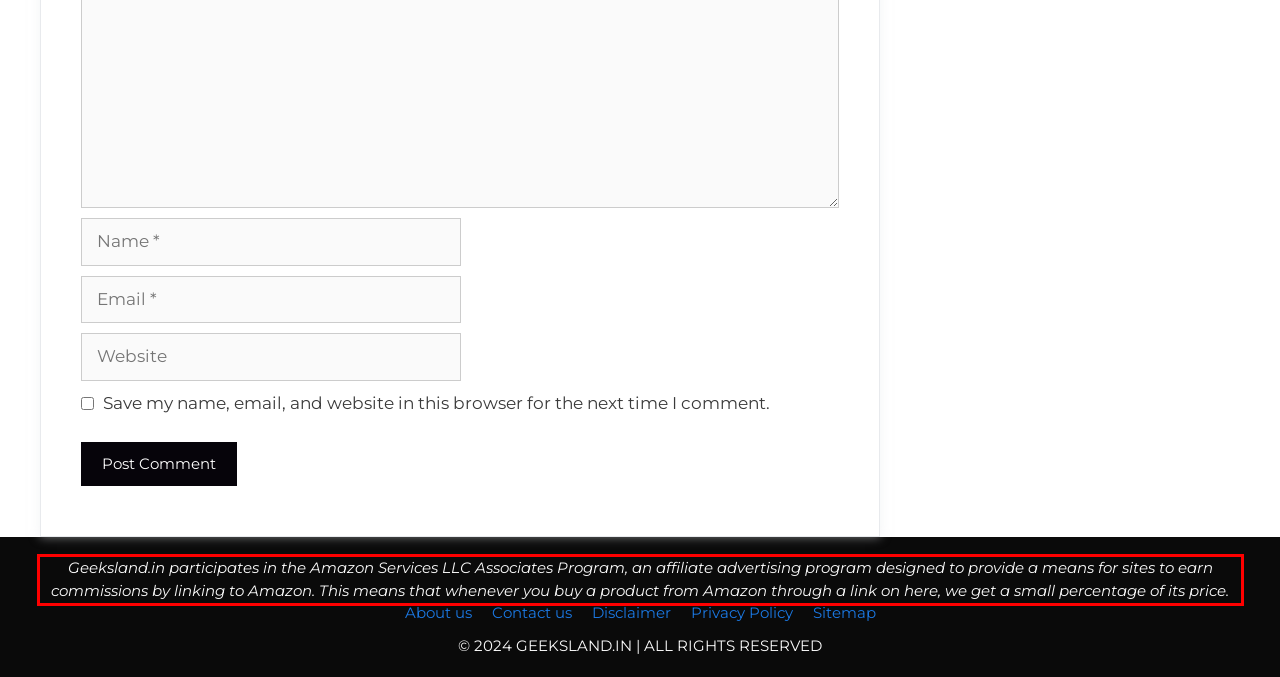Within the screenshot of a webpage, identify the red bounding box and perform OCR to capture the text content it contains.

Geeksland.in participates in the Amazon Services LLC Associates Program, an affiliate advertising program designed to provide a means for sites to earn commissions by linking to Amazon. This means that whenever you buy a product from Amazon through a link on here, we get a small percentage of its price.